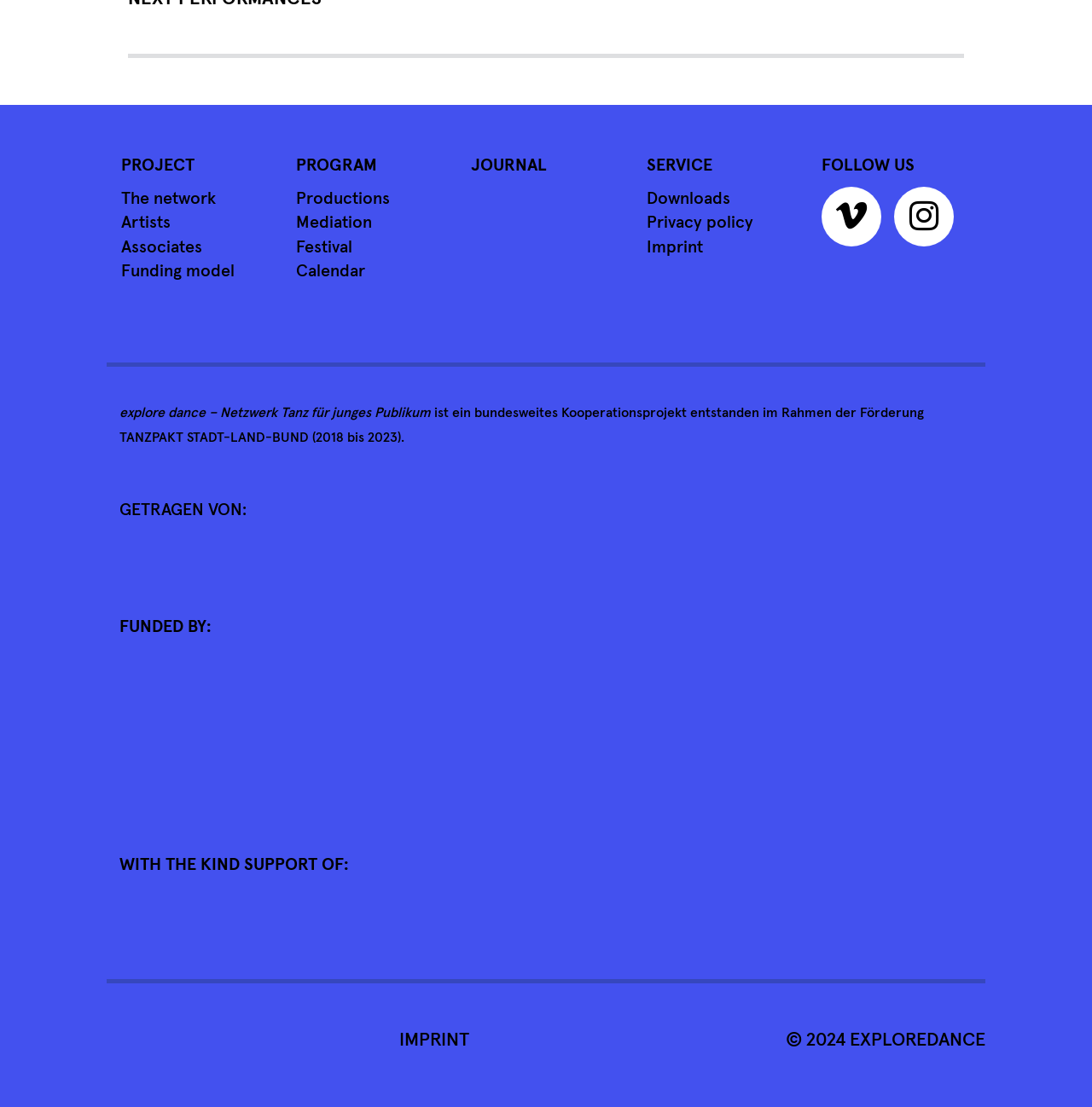Determine the bounding box coordinates of the area to click in order to meet this instruction: "View Productions".

[0.271, 0.171, 0.357, 0.187]